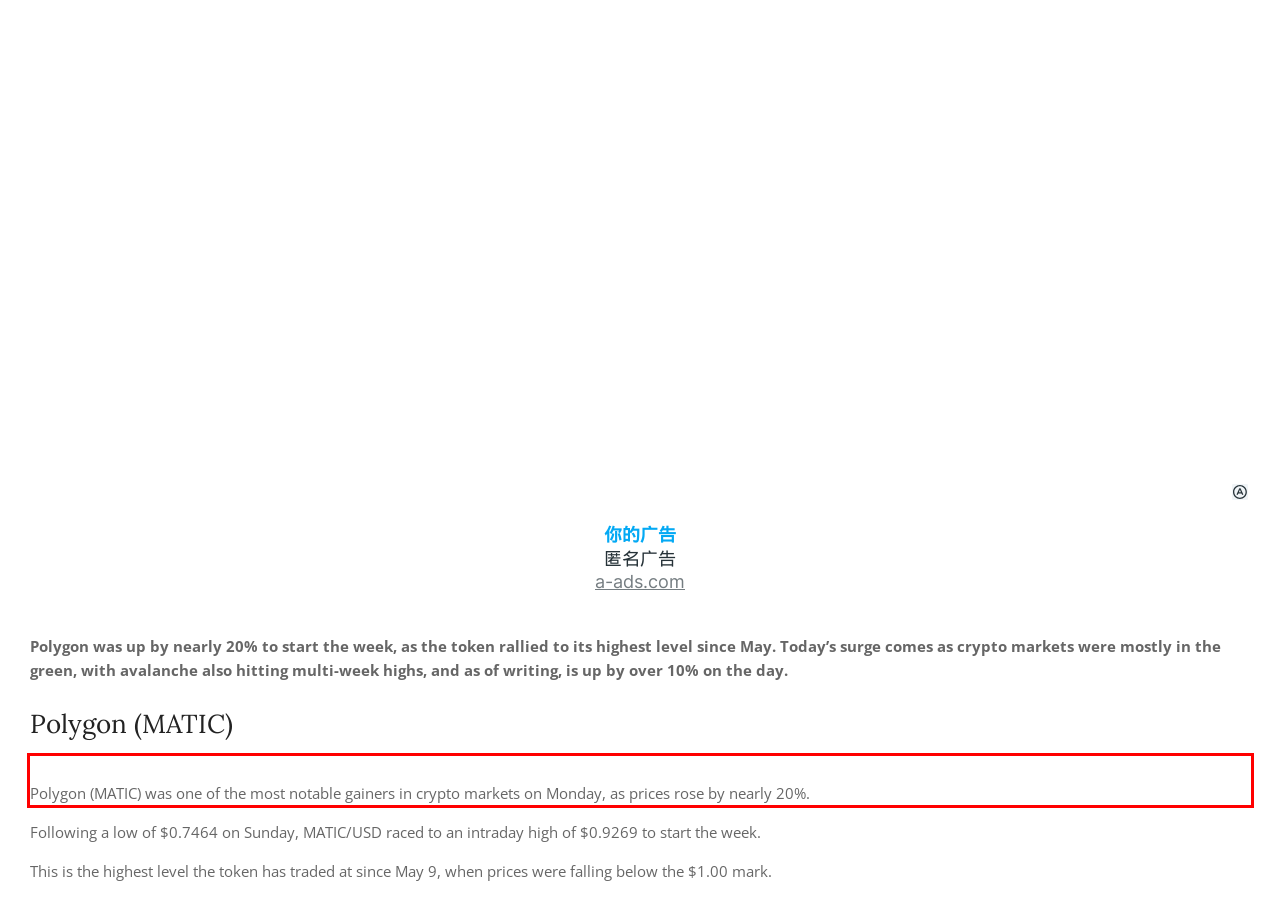Using the provided webpage screenshot, identify and read the text within the red rectangle bounding box.

Polygon (MATIC) was one of the most notable gainers in crypto markets on Monday, as prices rose by nearly 20%.